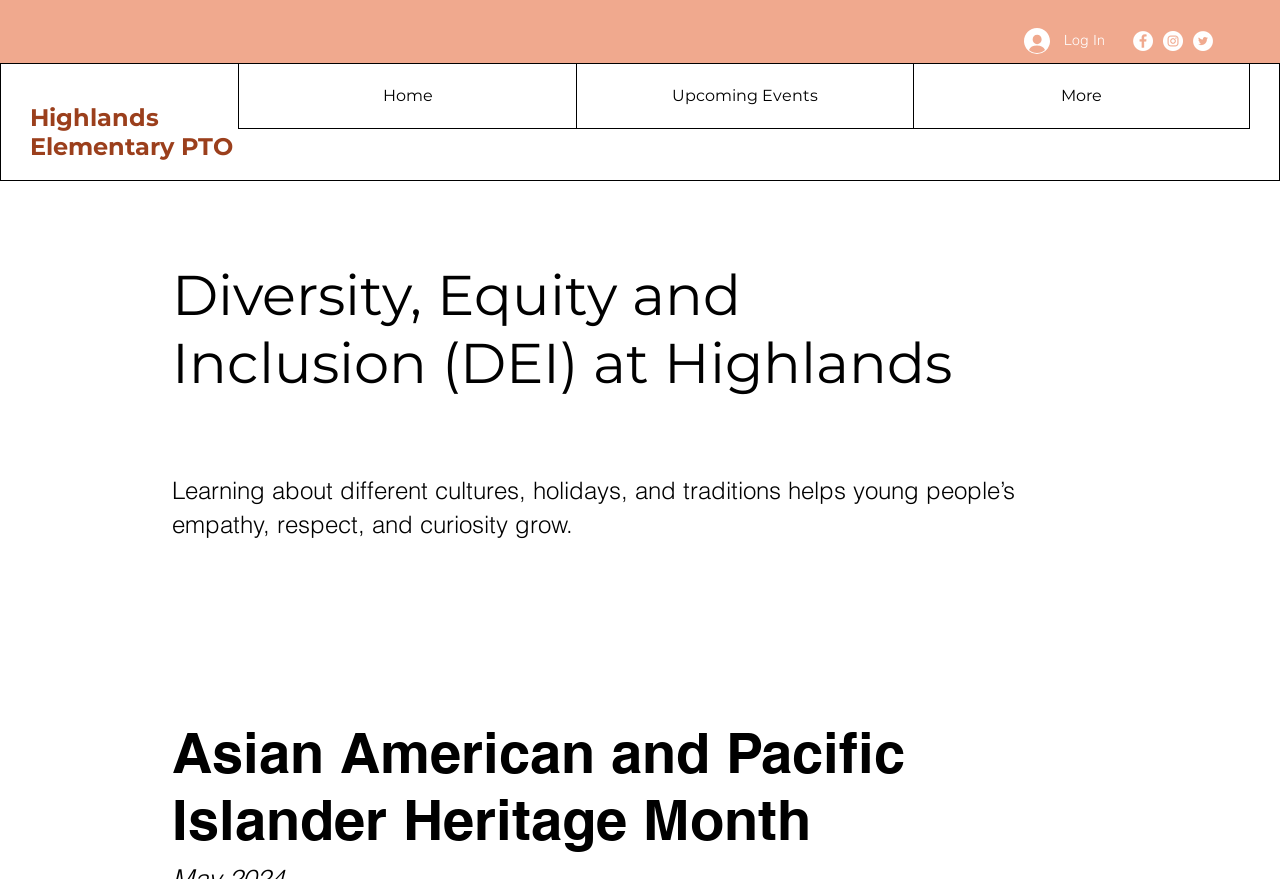Locate the bounding box coordinates of the element I should click to achieve the following instruction: "Learn about Upcoming Events".

[0.45, 0.073, 0.713, 0.146]